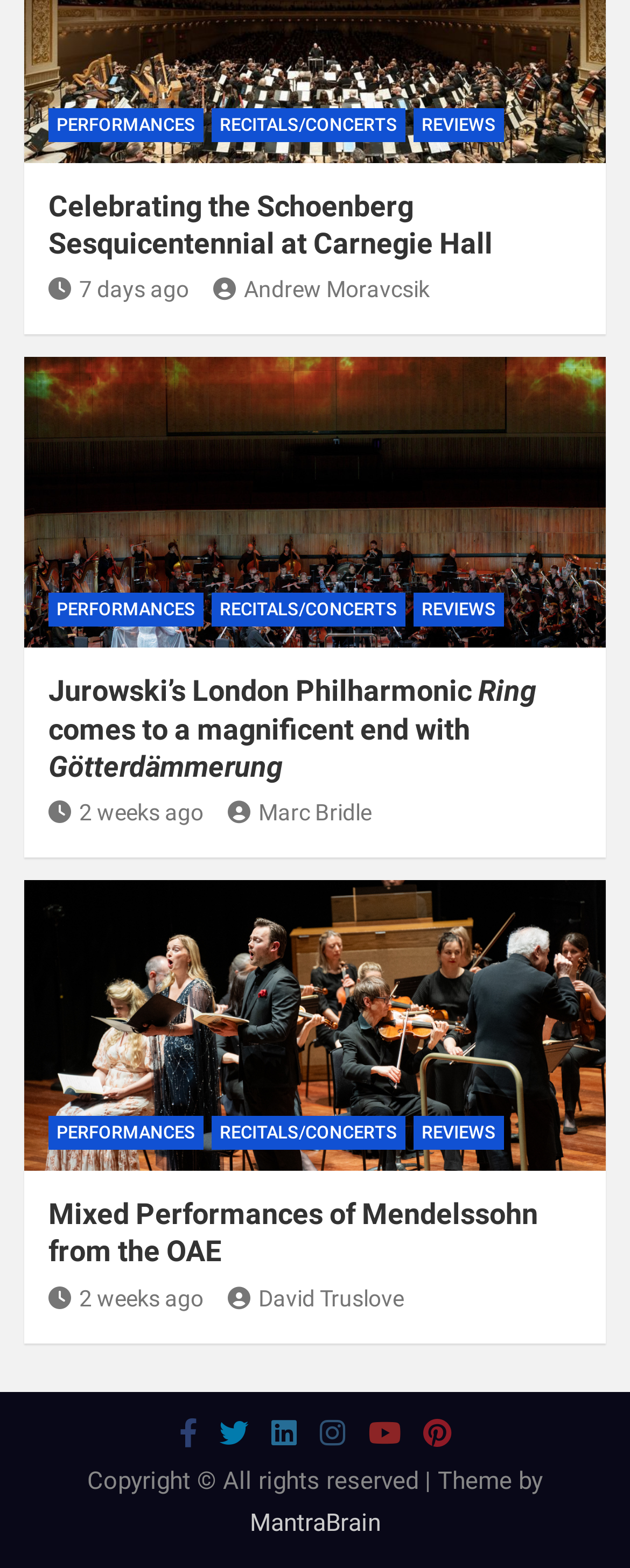Please provide a comprehensive answer to the question based on the screenshot: How many social media links are at the bottom of the webpage?

I counted the number of link elements with icons at the bottom of the webpage, and there are six social media links.